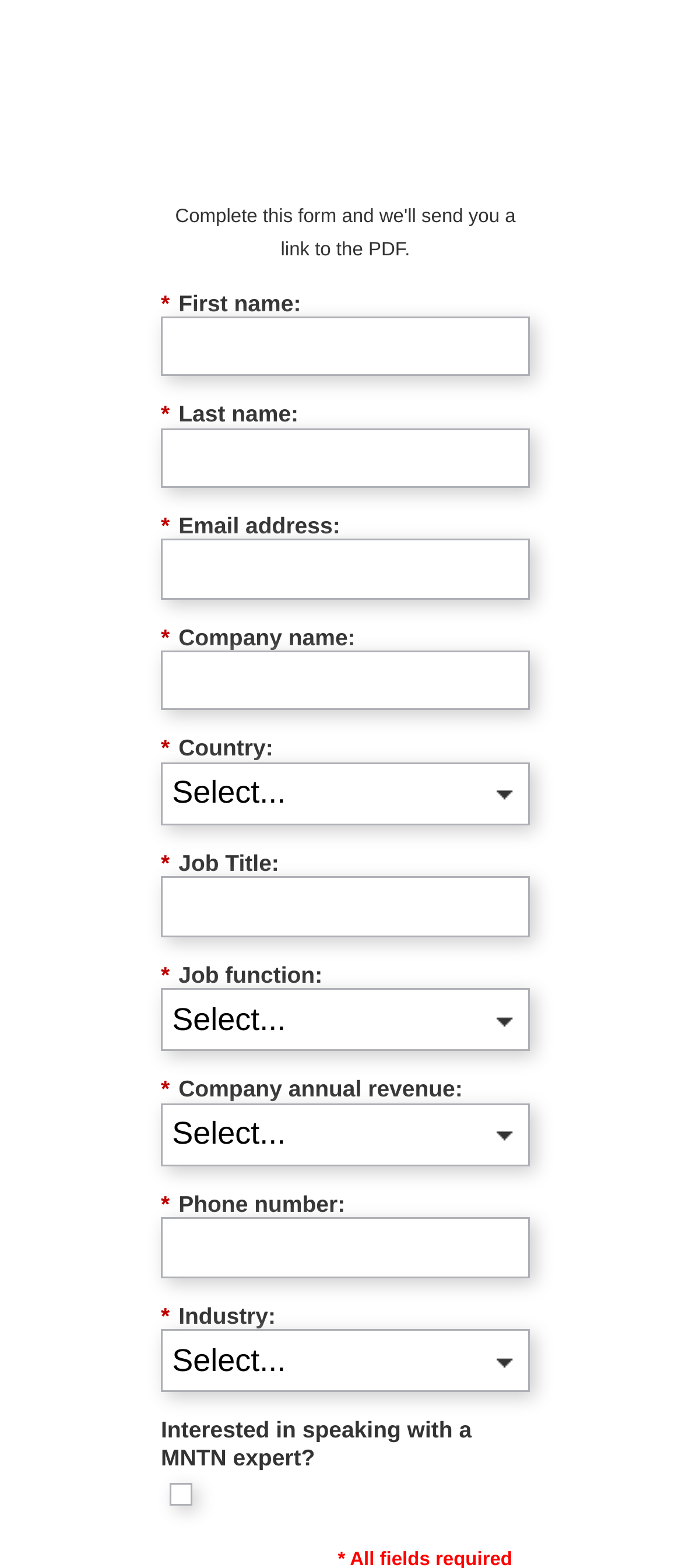Please specify the bounding box coordinates of the clickable section necessary to execute the following command: "Check interested in speaking with a MNTN expert".

[0.248, 0.944, 0.282, 0.958]